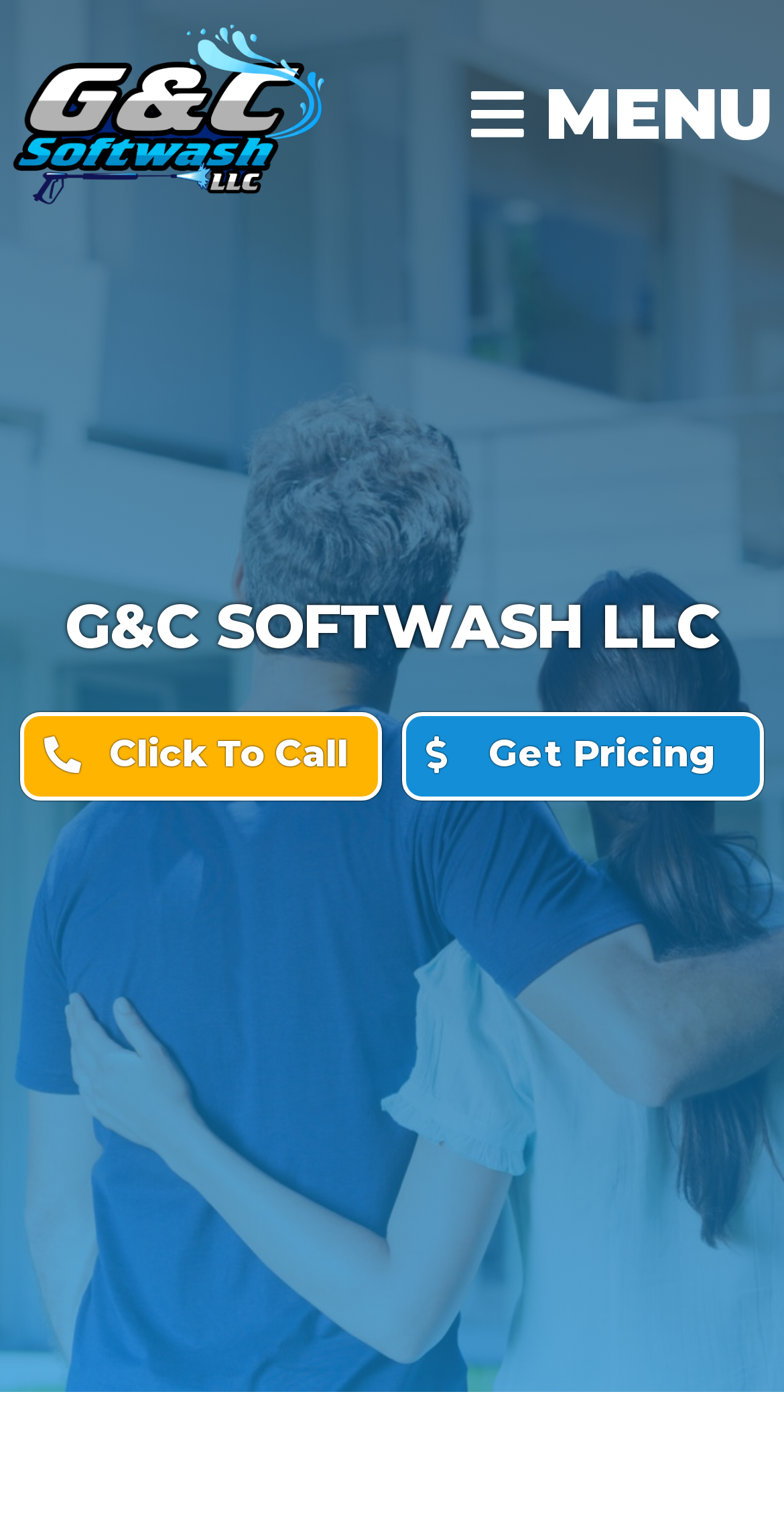What is the name of the company?
Provide an in-depth answer to the question, covering all aspects.

I found the company name by looking at the heading 'G&C SOFTWASH LLC' which is located at the top of the page.